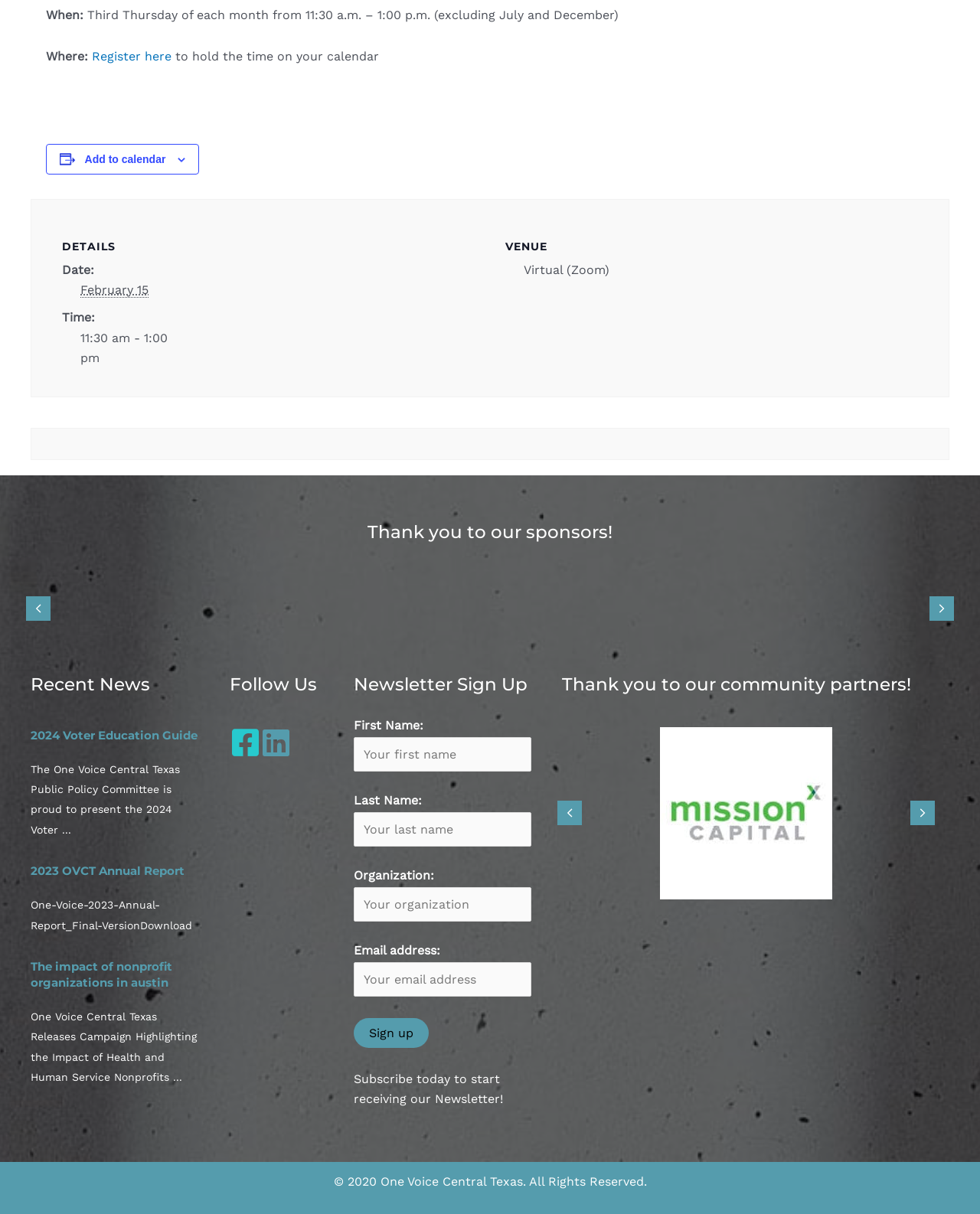Please answer the following question using a single word or phrase: 
How can I register for the event?

Register here